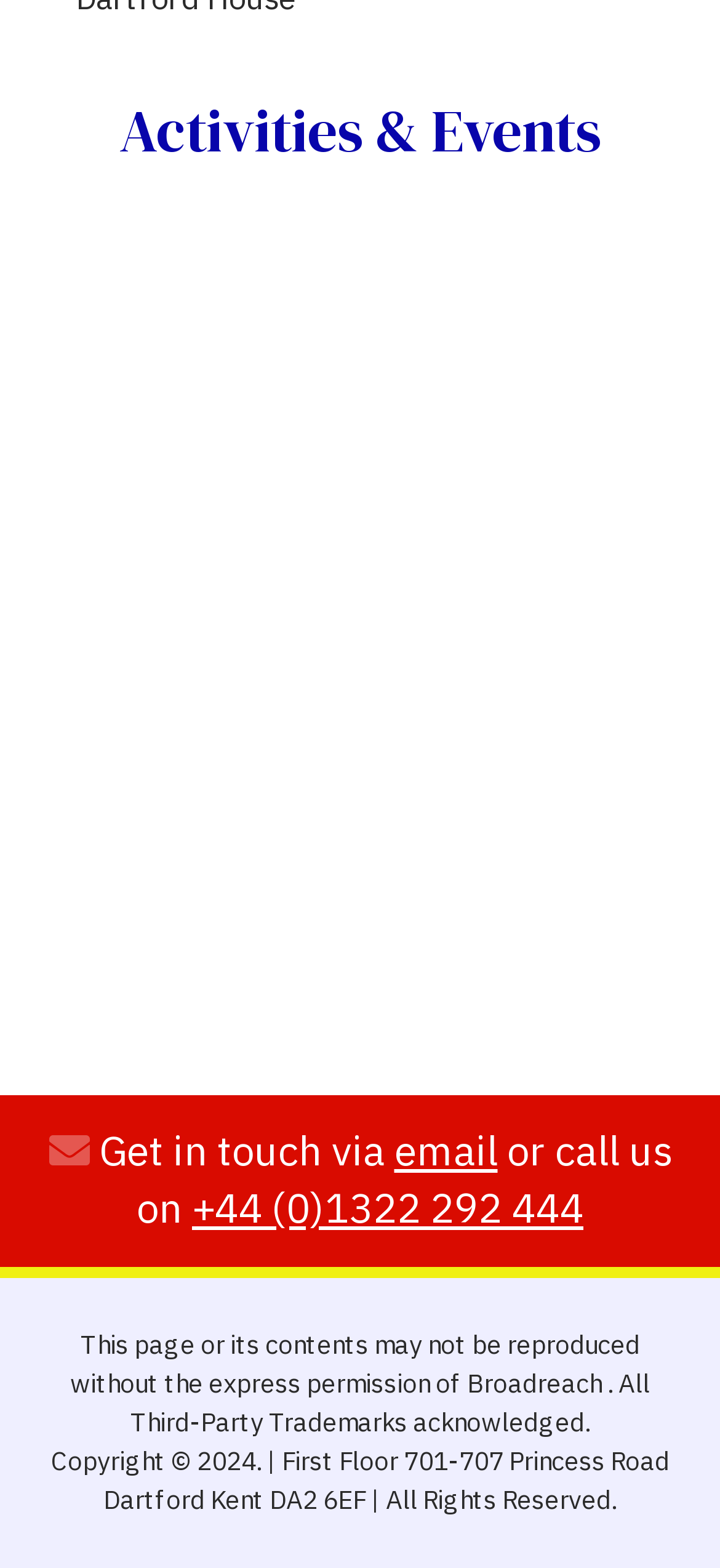Given the element description +44 (0)1322 292 444, specify the bounding box coordinates of the corresponding UI element in the format (top-left x, top-left y, bottom-right x, bottom-right y). All values must be between 0 and 1.

[0.267, 0.751, 0.81, 0.79]